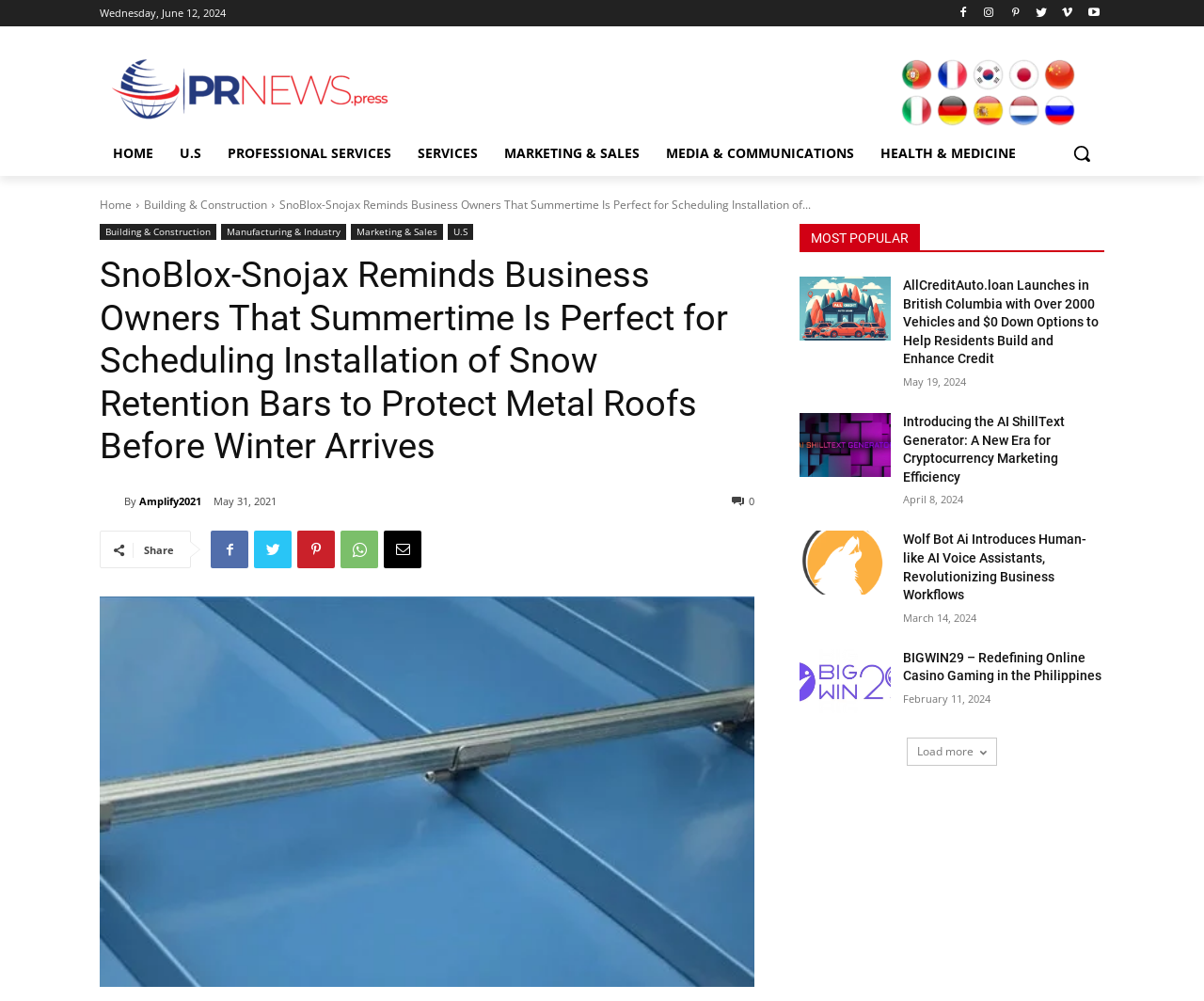Please specify the bounding box coordinates of the clickable section necessary to execute the following command: "View the 'SnoBlox-Snojax Reminds Business Owners That Summertime Is Perfect for Scheduling Installation of Snow Retention Bars to Protect Metal Roofs Before Winter Arrives' article".

[0.083, 0.254, 0.627, 0.468]